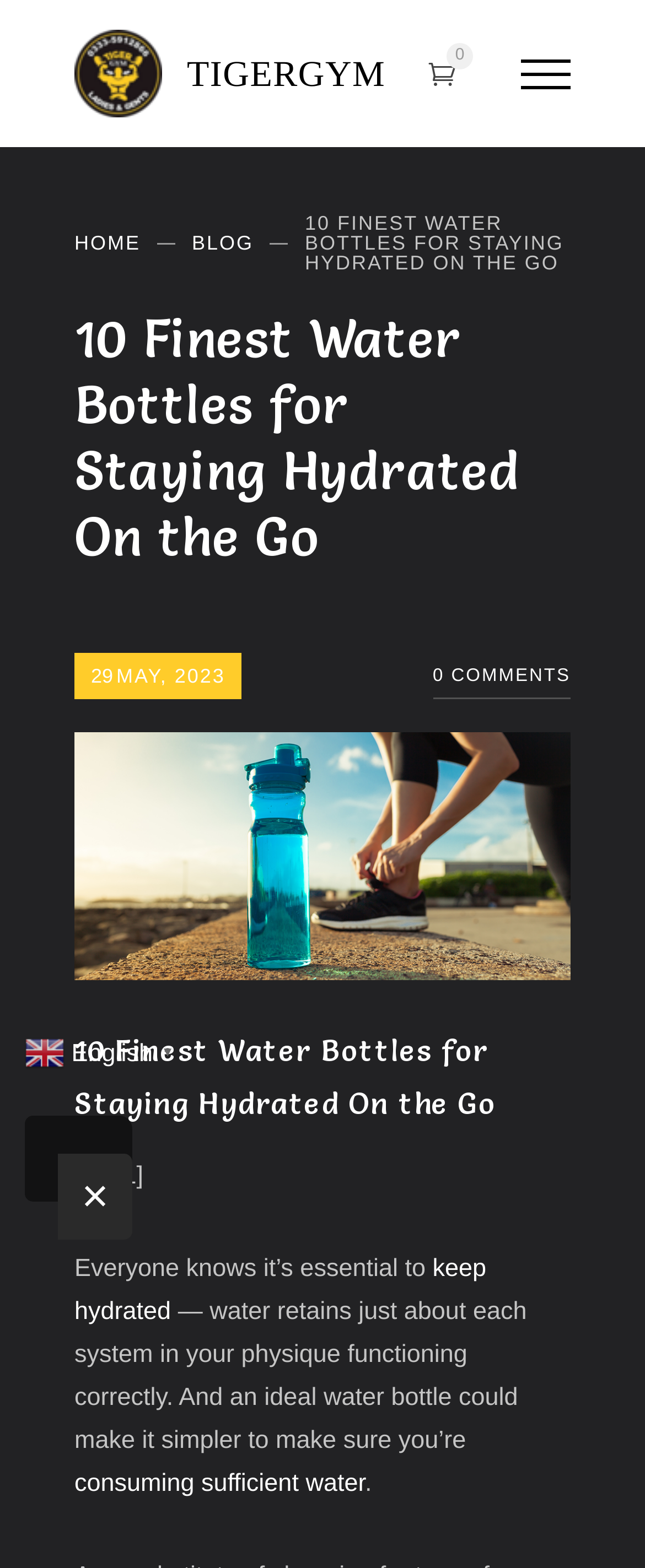Please provide the bounding box coordinates for the element that needs to be clicked to perform the instruction: "select English language". The coordinates must consist of four float numbers between 0 and 1, formatted as [left, top, right, bottom].

[0.038, 0.662, 0.283, 0.68]